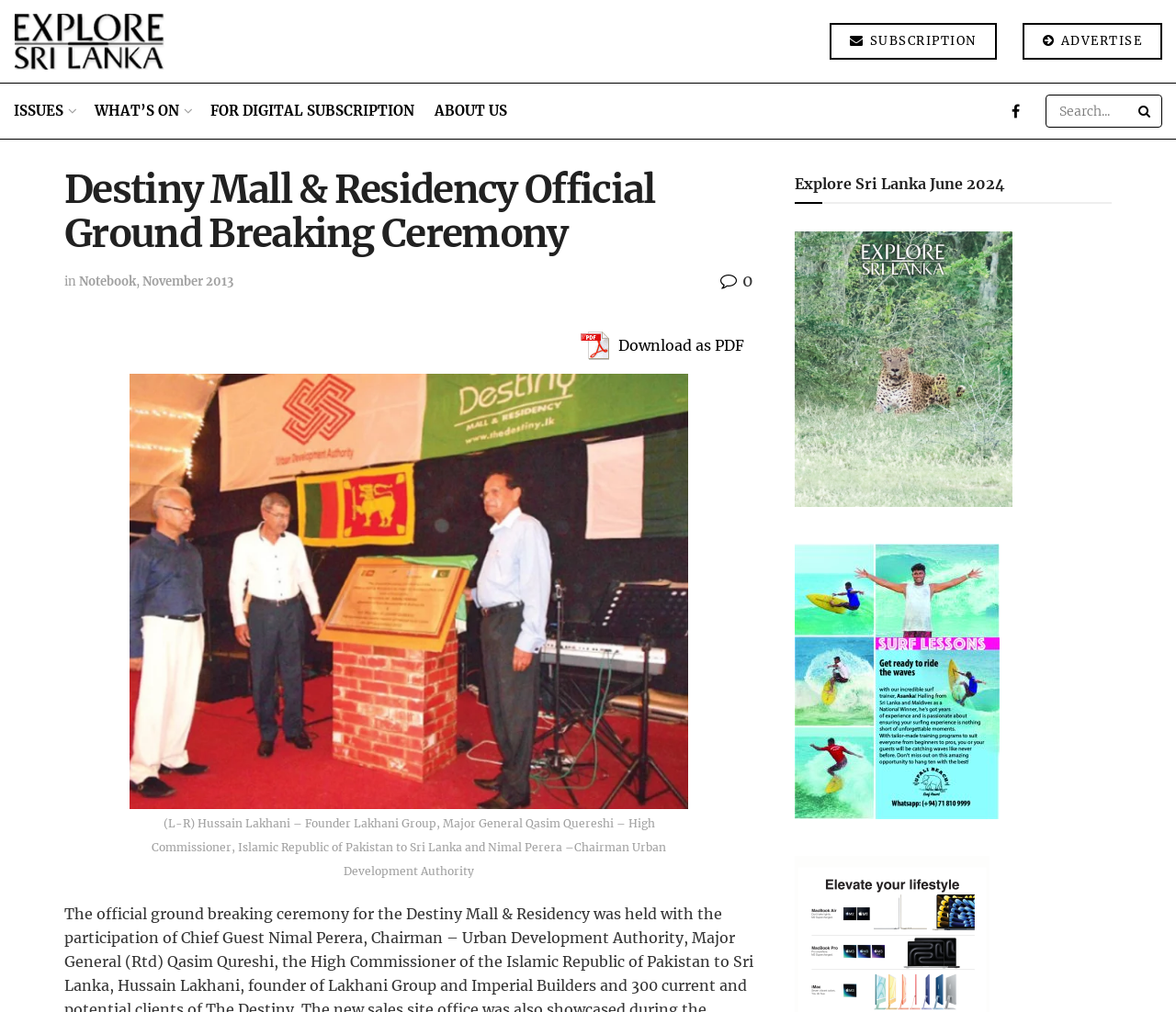Identify the coordinates of the bounding box for the element described below: "name="s" placeholder="Search..."". Return the coordinates as four float numbers between 0 and 1: [left, top, right, bottom].

[0.889, 0.093, 0.988, 0.126]